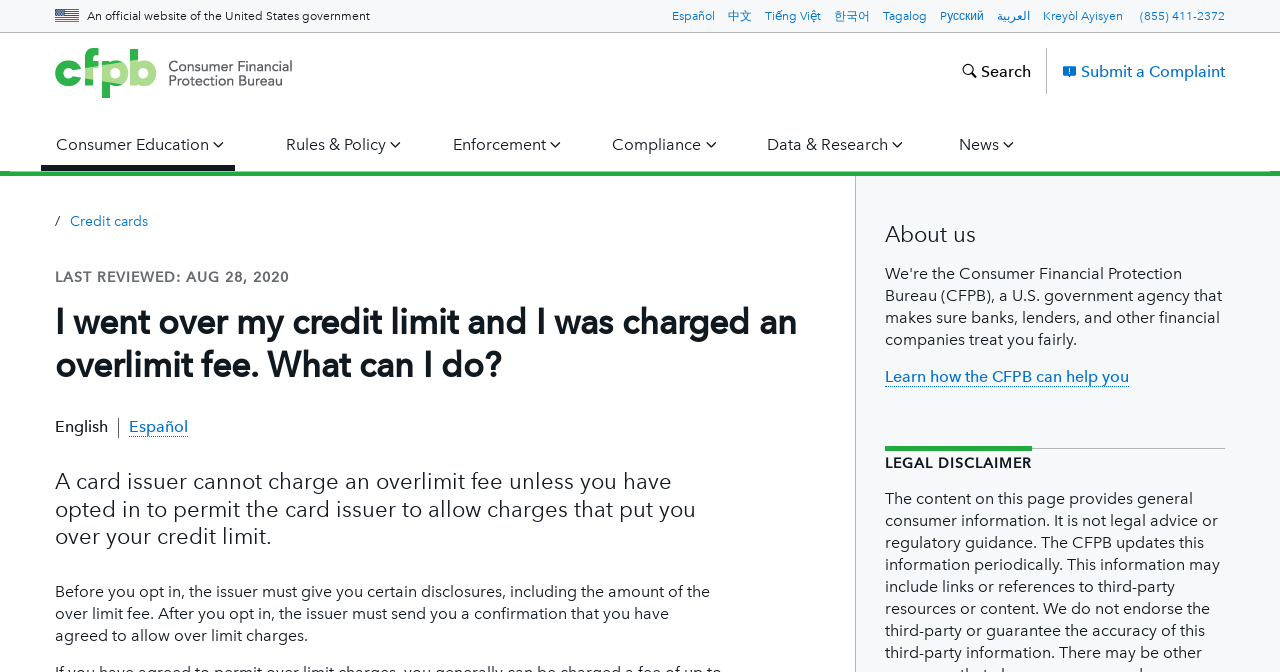What are the main menu items?
Your answer should be a single word or phrase derived from the screenshot.

Consumer Education, Rules & Policy, Enforcement, Compliance, Data & Research, News